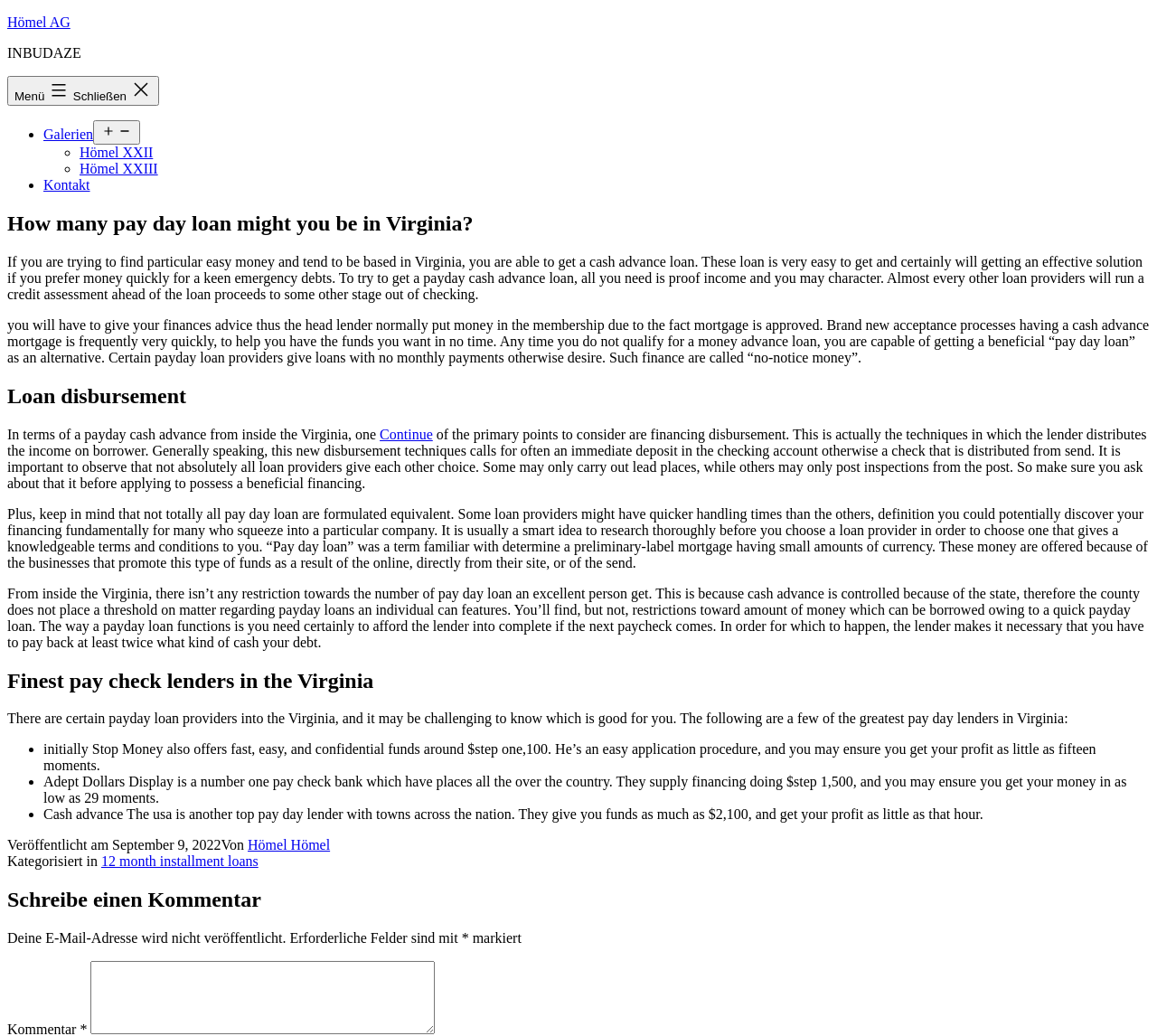What is the frequency of repayment for a payday loan?
Please provide a detailed and comprehensive answer to the question.

According to the webpage, payday loans are typically repaid when the borrower receives their next paycheck. The lender requires the borrower to pay back at least twice the amount borrowed when their next paycheck arrives.